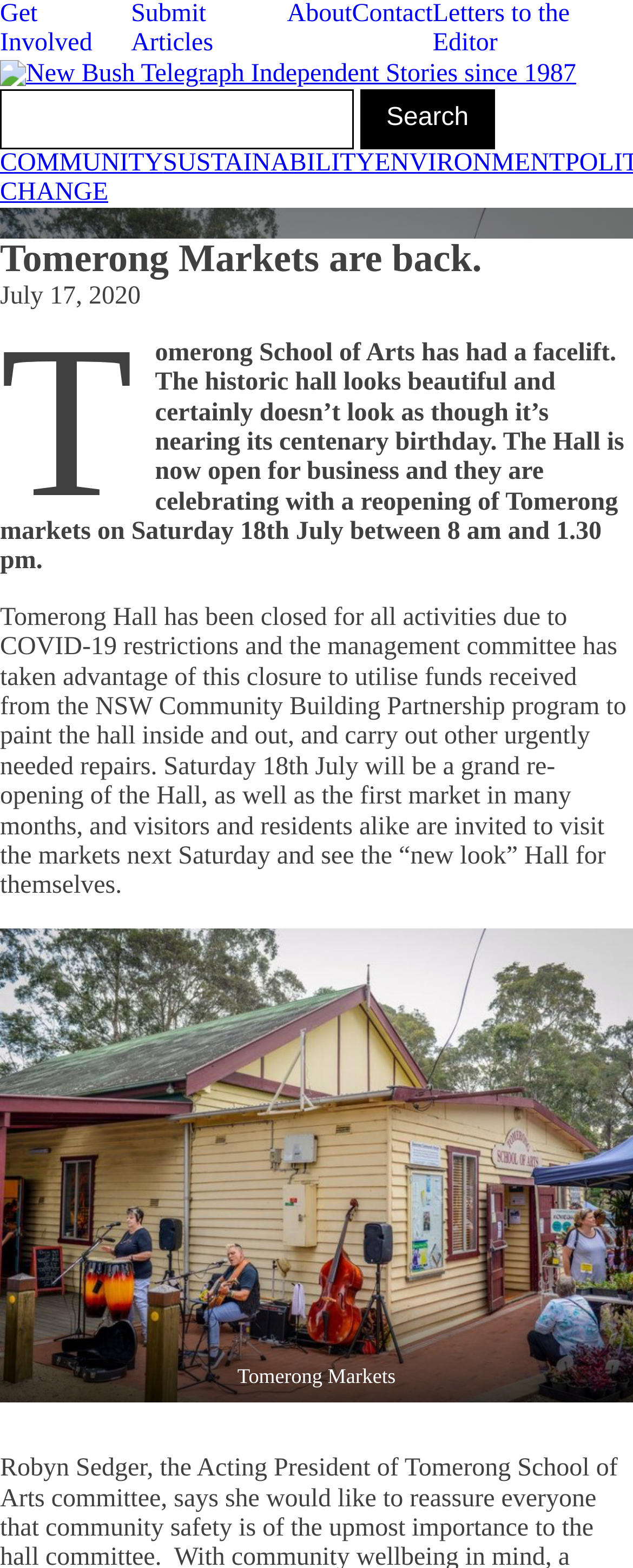What is the name of the hall that has been renovated?
Please answer the question with as much detail as possible using the screenshot.

I found the answer by reading the text on the webpage, which mentions that 'Tomerong School of Arts has had a facelift'.